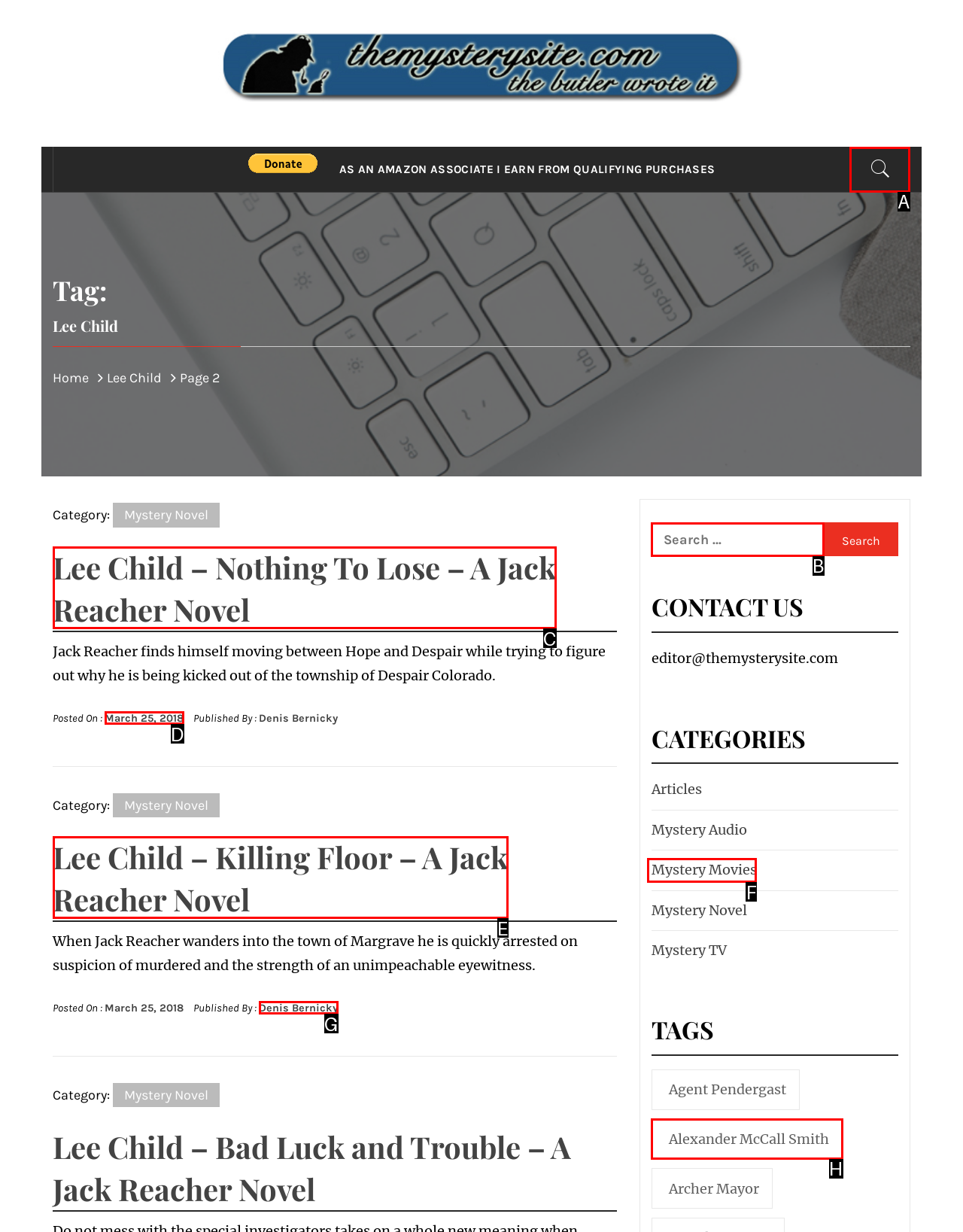Determine the UI element that matches the description: Mystery Movies
Answer with the letter from the given choices.

F